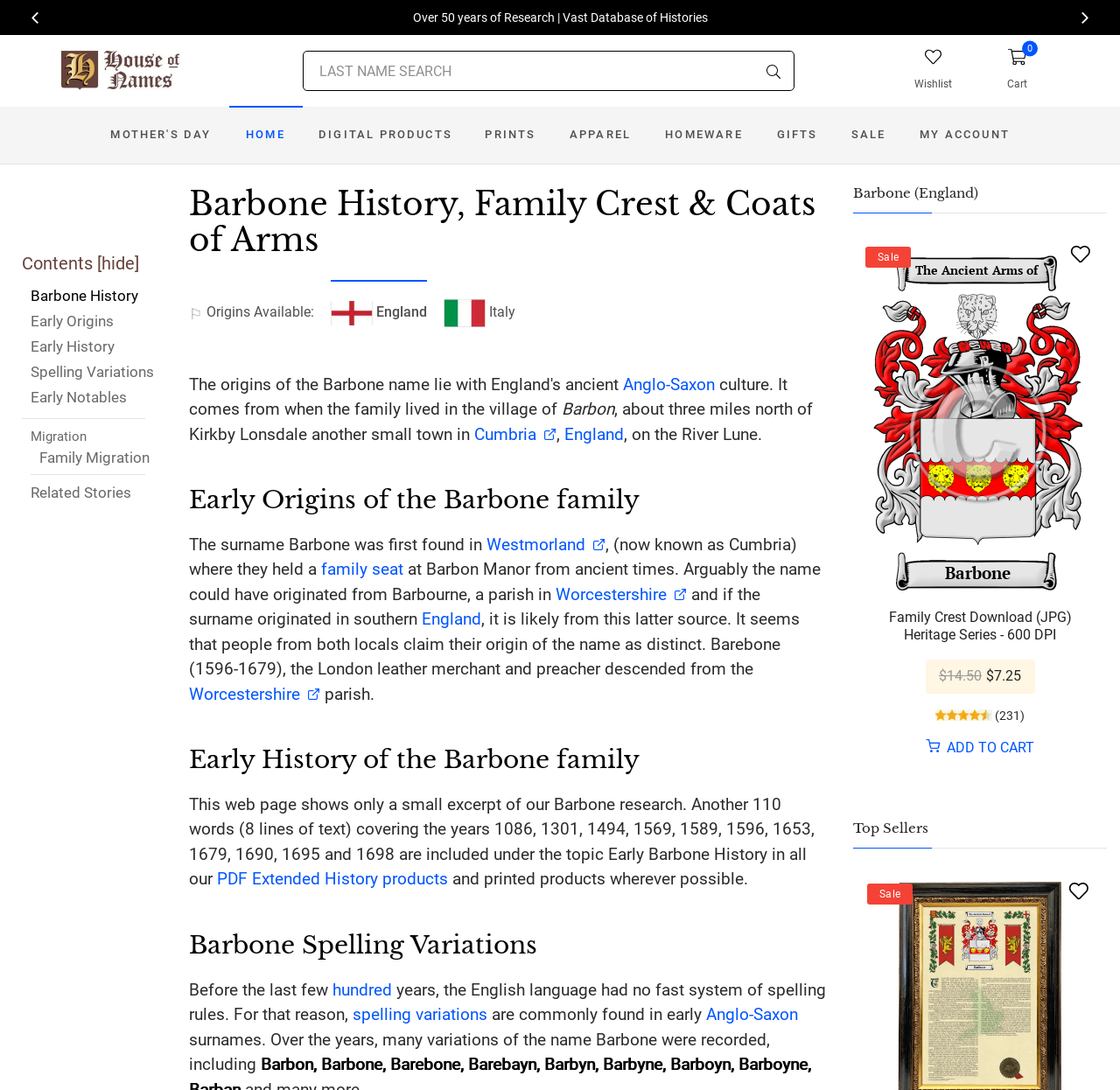Please analyze the image and give a detailed answer to the question:
What is the name of the website?

I determined the answer by looking at the image with the text 'HouseofNames' at the top left corner of the webpage, which is likely the logo of the website.